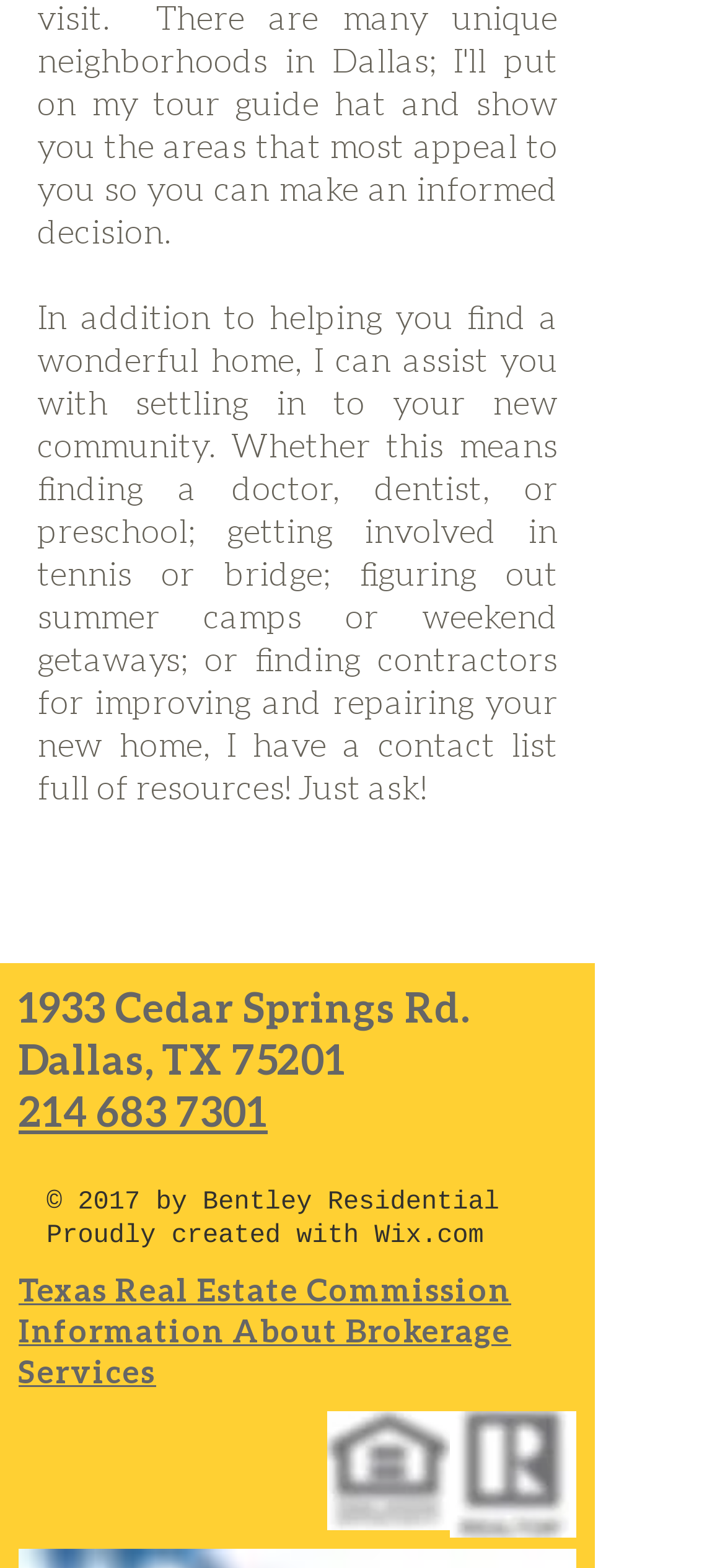Determine the bounding box coordinates in the format (top-left x, top-left y, bottom-right x, bottom-right y). Ensure all values are floating point numbers between 0 and 1. Identify the bounding box of the UI element described by: parent_node: Proudly created with Wix.com

[0.495, 0.779, 0.517, 0.798]